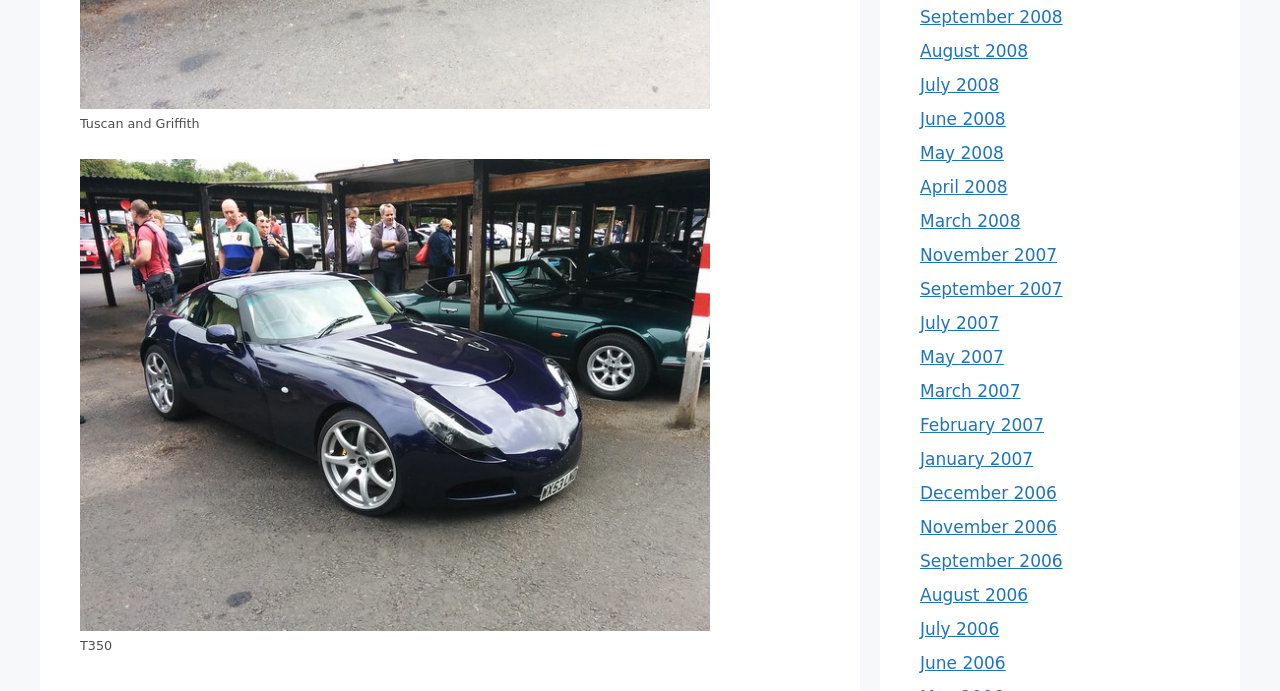Answer this question in one word or a short phrase: What is the name of the car brand?

Tuscan and Griffith